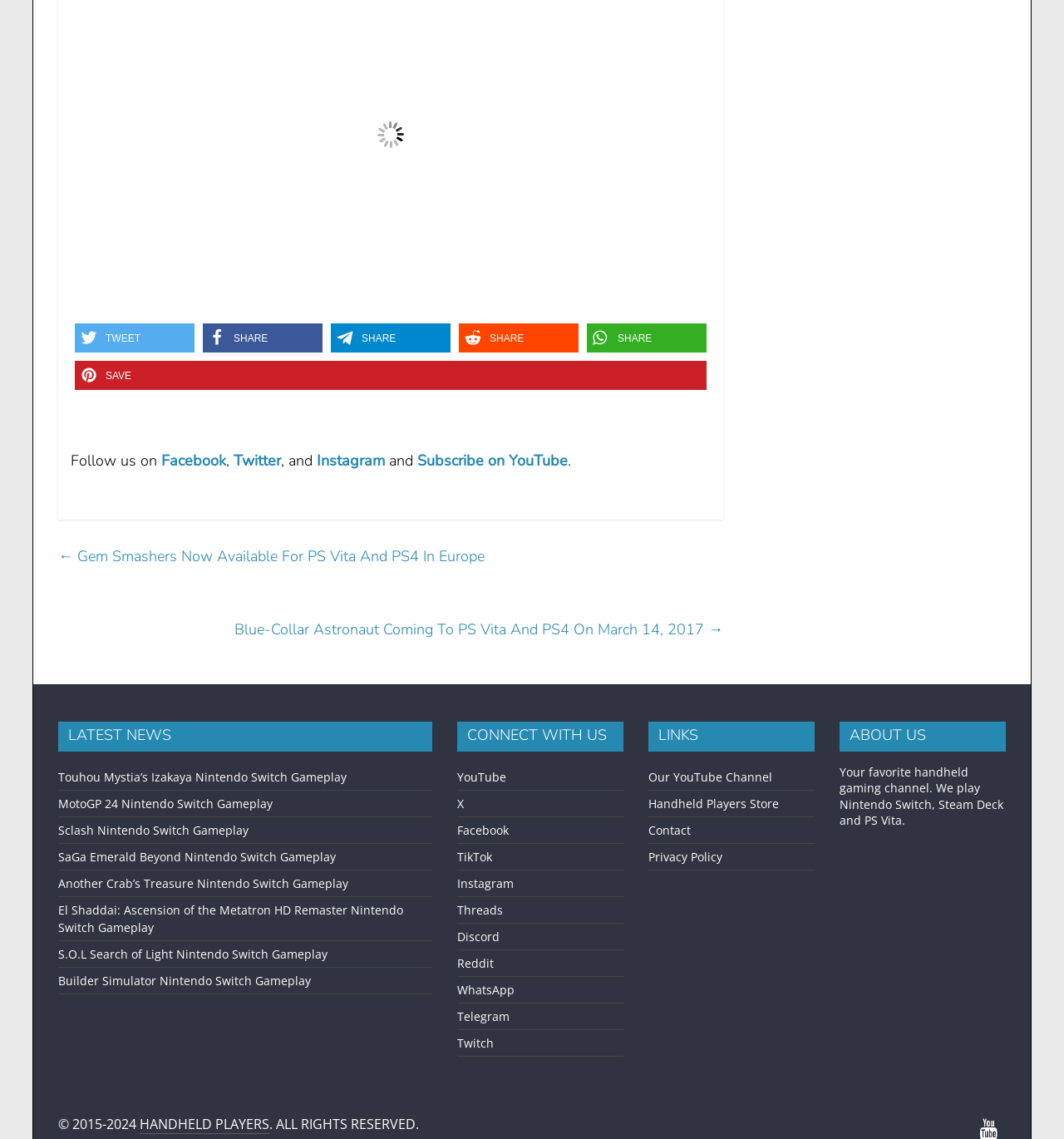What type of content is featured on this webpage?
Based on the image, answer the question with as much detail as possible.

The webpage appears to be a gaming news website, as it features links to various gaming-related articles and videos, such as gameplay videos and news about specific games. The headings and text on the webpage also suggest a focus on gaming news and updates.